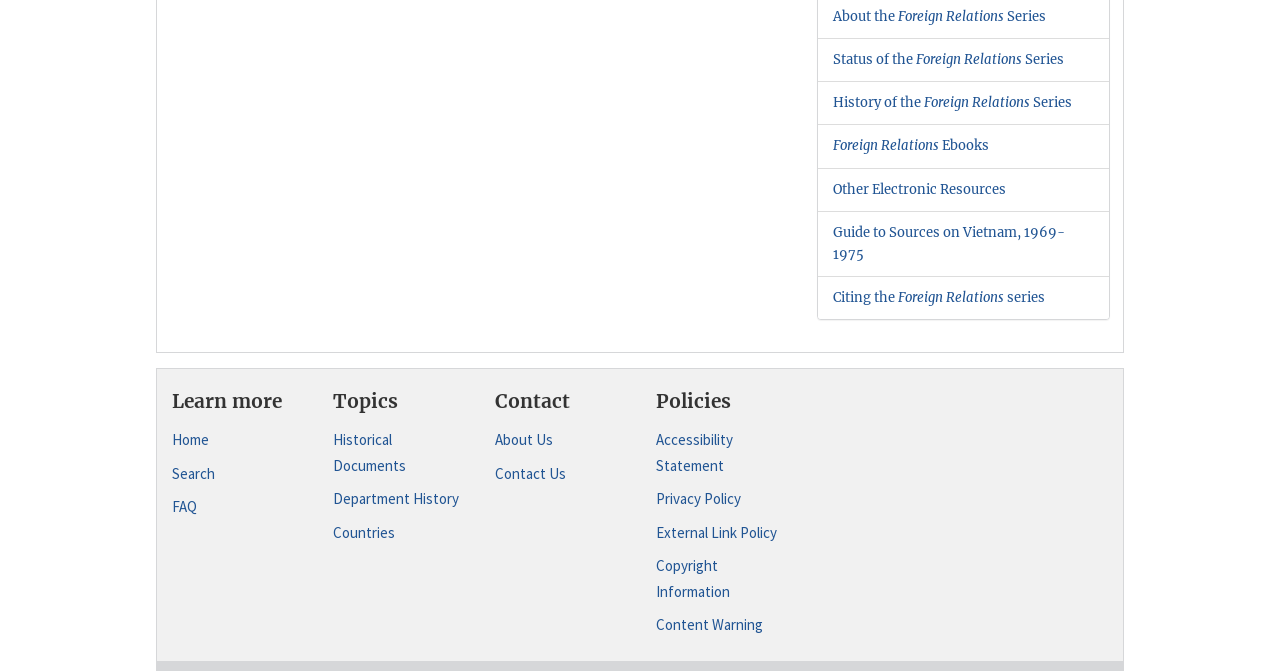Can you show the bounding box coordinates of the region to click on to complete the task described in the instruction: "View Accessibility Statement"?

[0.512, 0.637, 0.615, 0.713]